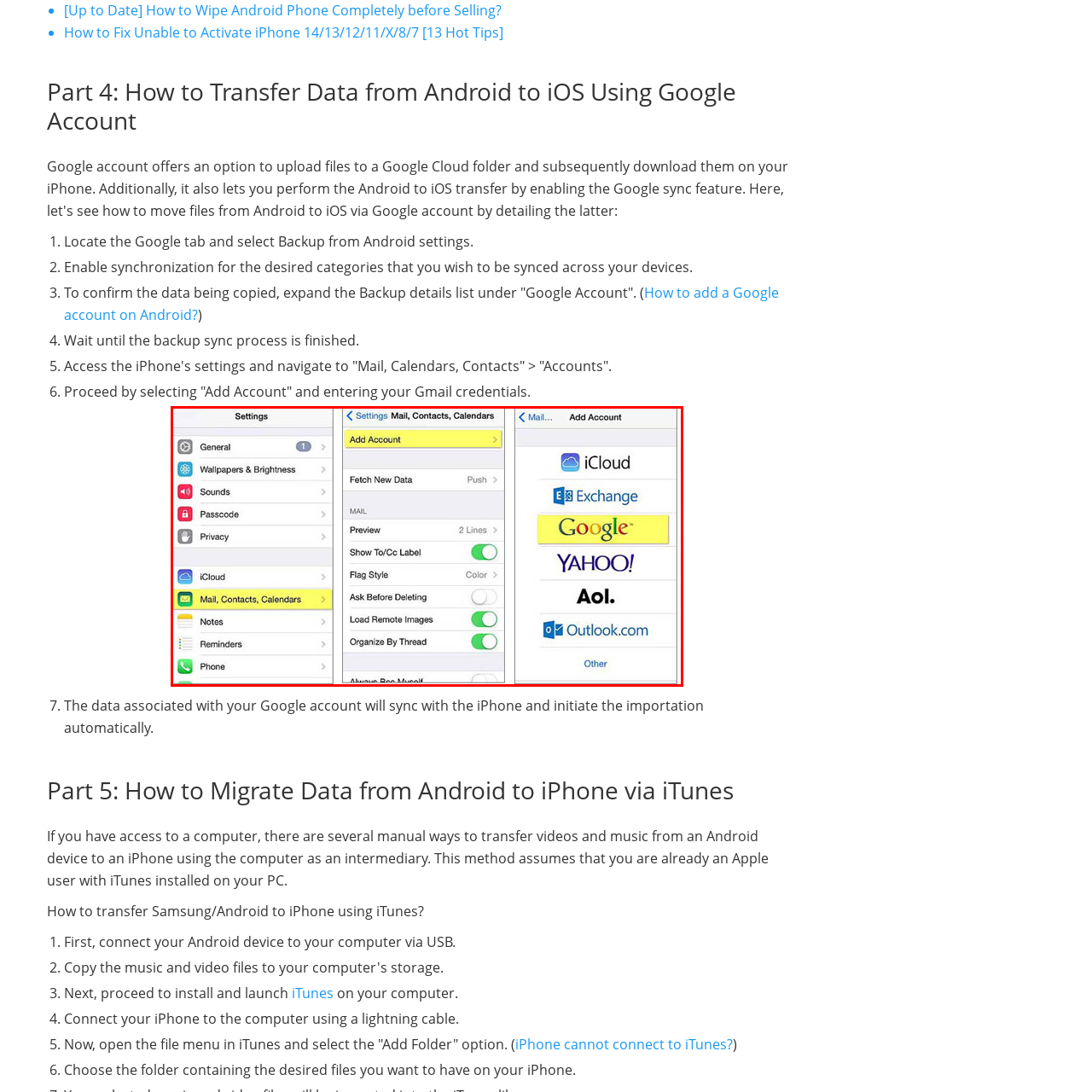Look at the photo within the red outline and describe it thoroughly.

The image illustrates the process of adding a Google account to an iPhone, showcasing three distinct screens from the iPhone's settings. The left screen displays the main "Settings" menu with highlighted options for "Mail, Contacts, Calendars" and general settings like "General" and "iCloud." The middle screen emphasizes the "Add Account" option within the "Mail, Contacts, Calendars" section, marked prominently in yellow. The right screen presents the options for various account types available for addition, including iCloud, Exchange, Google, Yahoo, AOL, and Outlook.com, with Google highlighted in yellow, indicating its selection. This visual guide is part of instructions on migrating data from an Android device to an iPhone, illustrating key steps in the transition process.